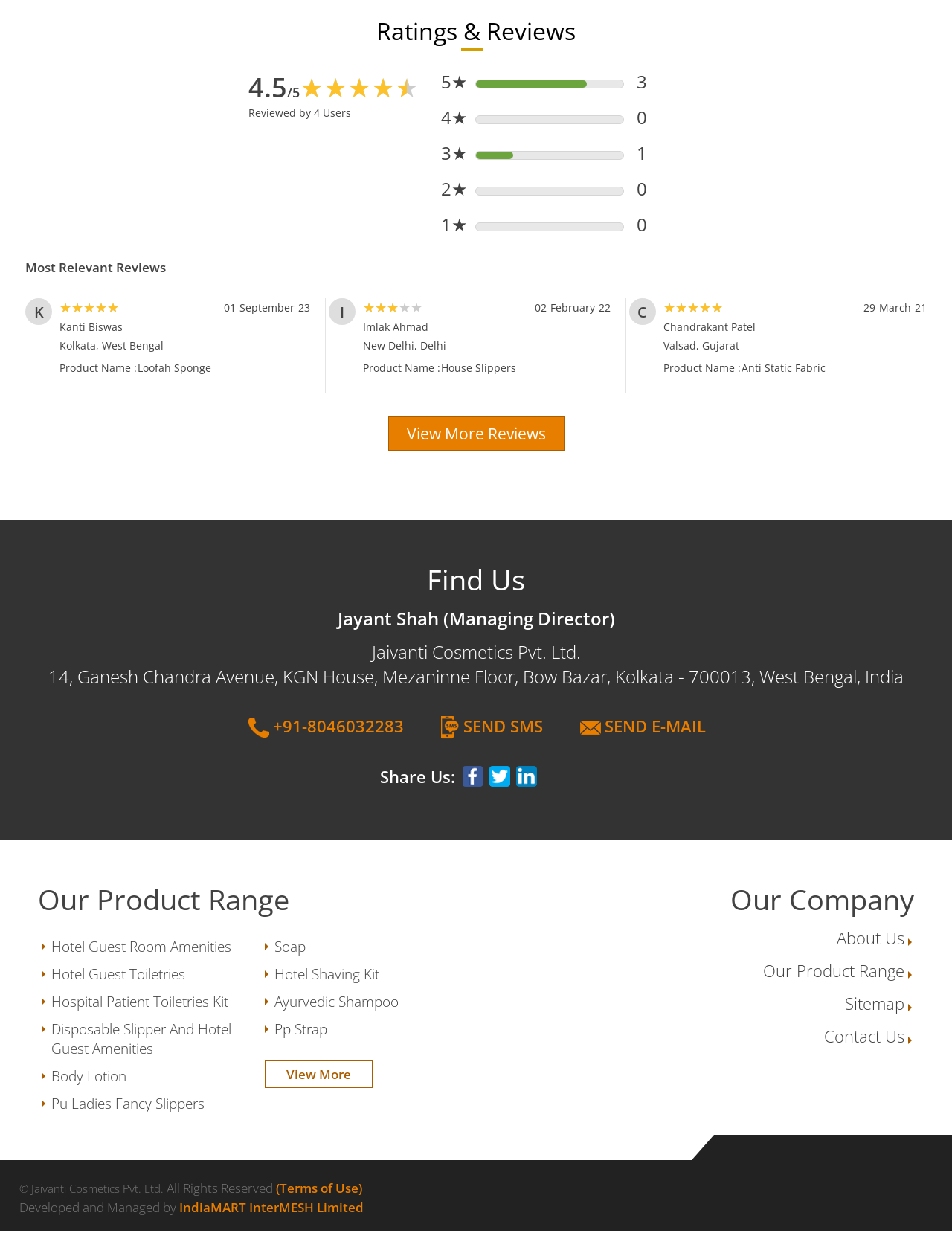What is the product name of the first review? Refer to the image and provide a one-word or short phrase answer.

Loofah Sponge